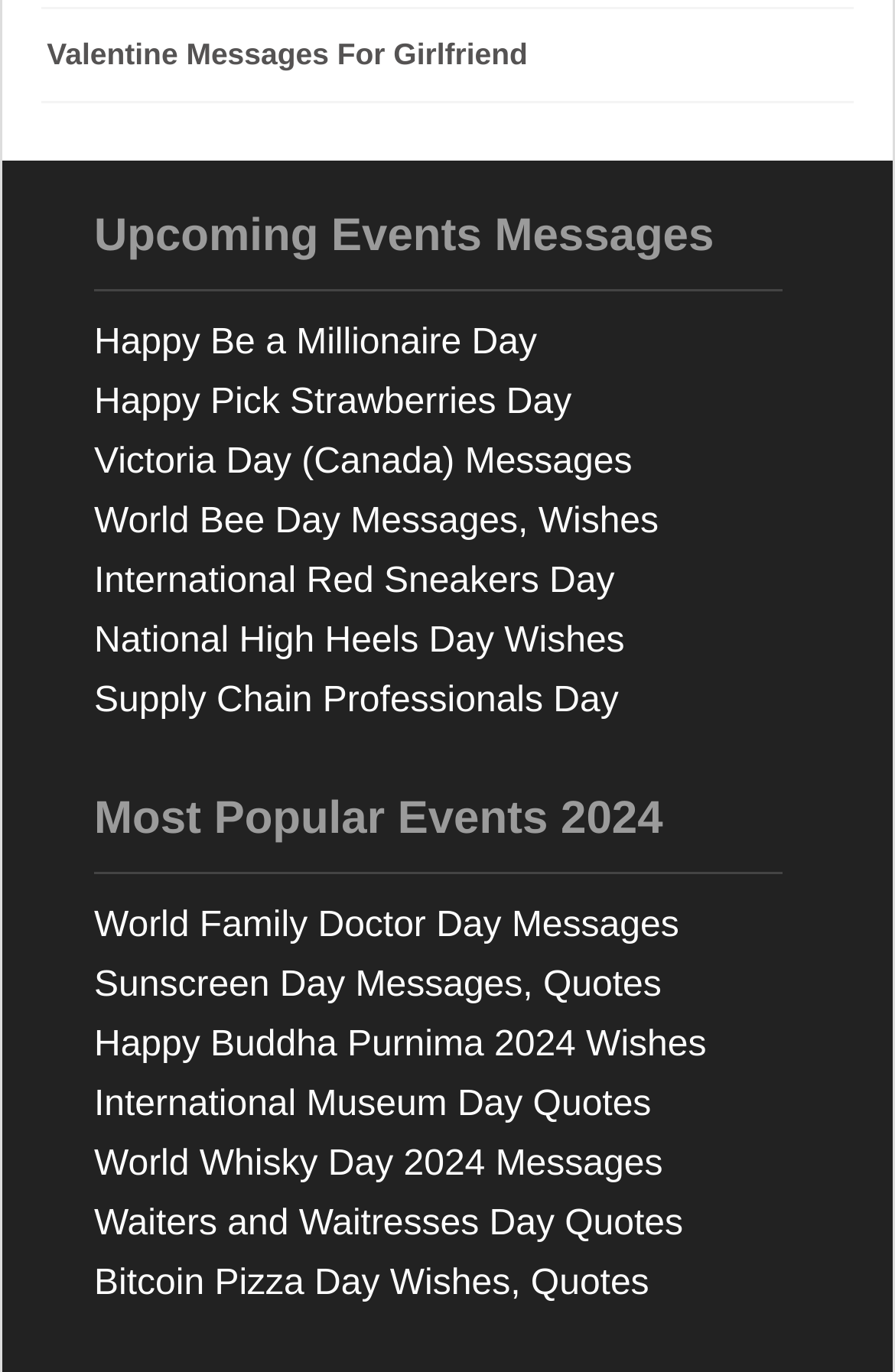What is the category of the events listed at the top?
Please respond to the question with a detailed and thorough explanation.

I noticed that the first heading on the webpage is 'Upcoming Events Messages', which suggests that the events listed below it are upcoming events.